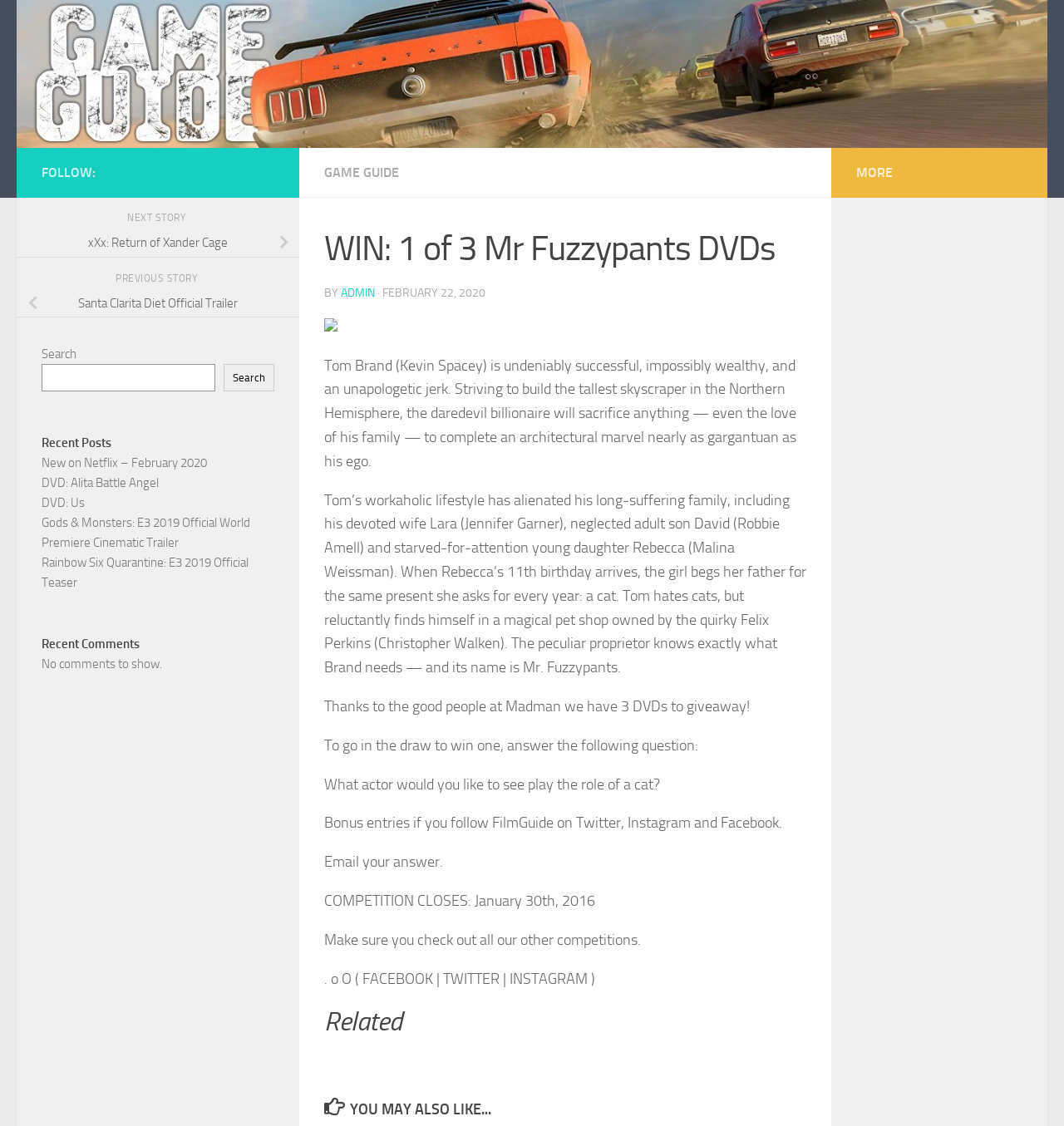Please extract the webpage's main title and generate its text content.

WIN: 1 of 3 Mr Fuzzypants DVDs